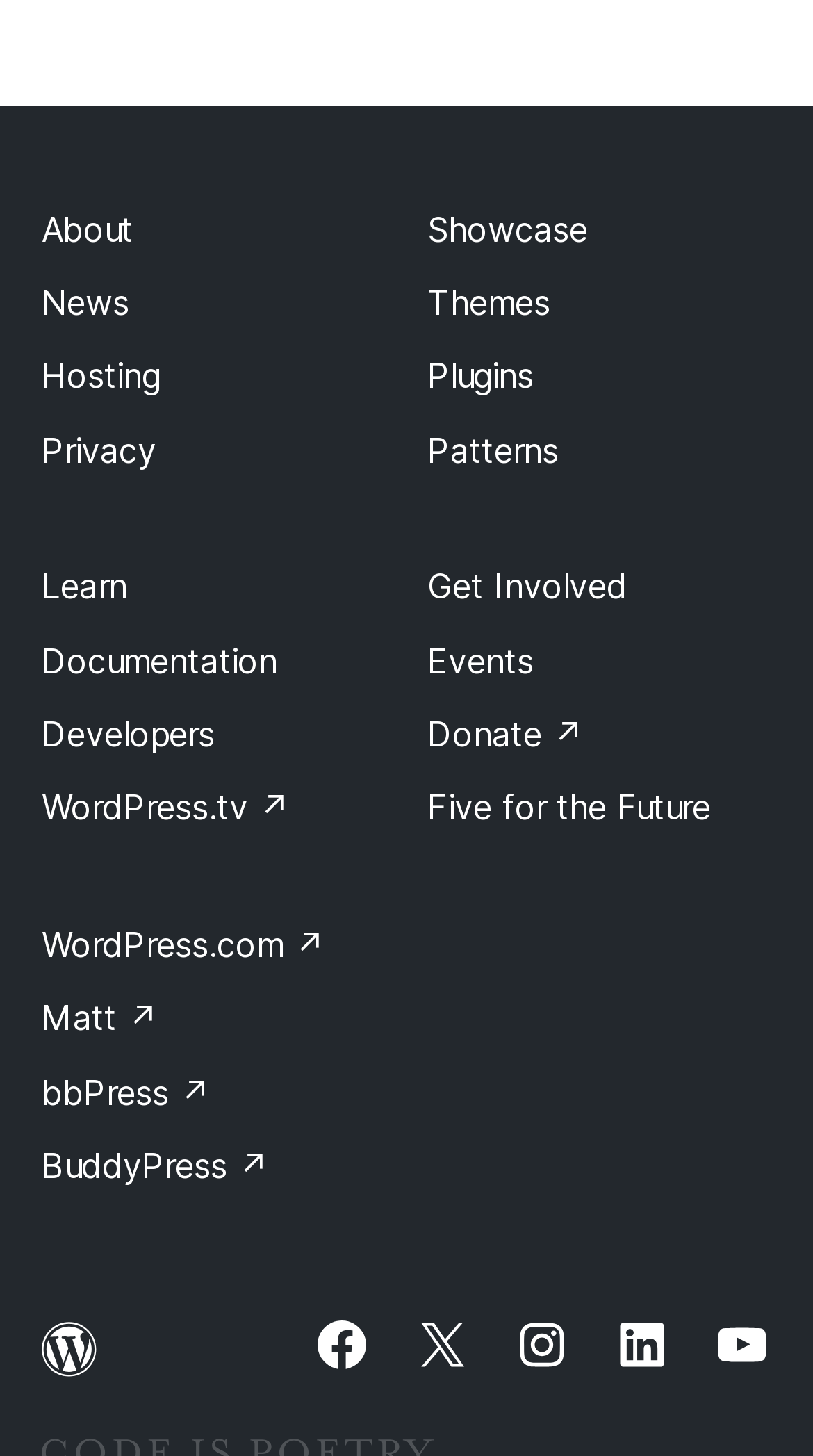Specify the bounding box coordinates of the area to click in order to execute this command: 'Visit the WordPress.com website'. The coordinates should consist of four float numbers ranging from 0 to 1, and should be formatted as [left, top, right, bottom].

[0.051, 0.634, 0.4, 0.663]